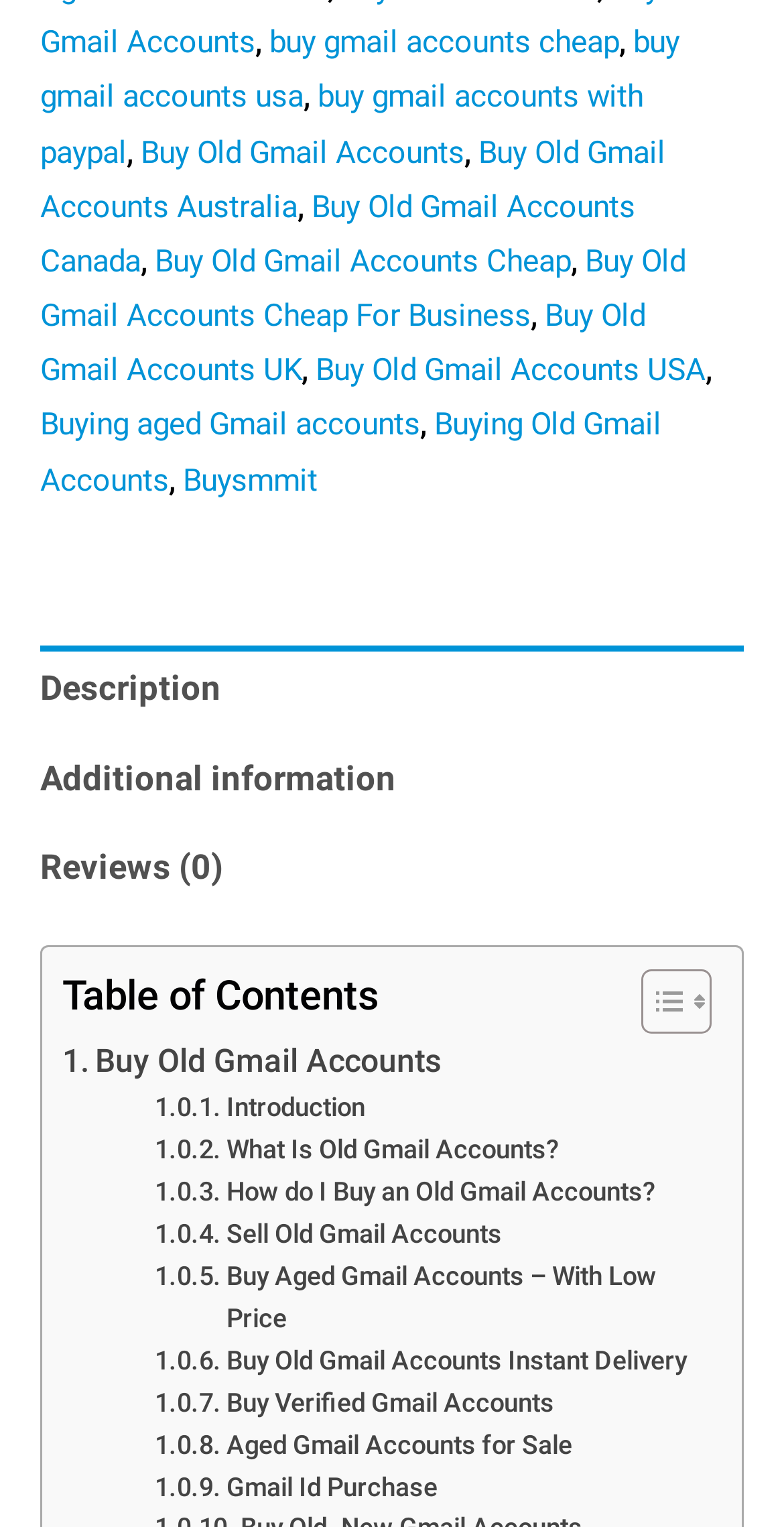Locate the bounding box coordinates of the item that should be clicked to fulfill the instruction: "Click on Recycling".

None